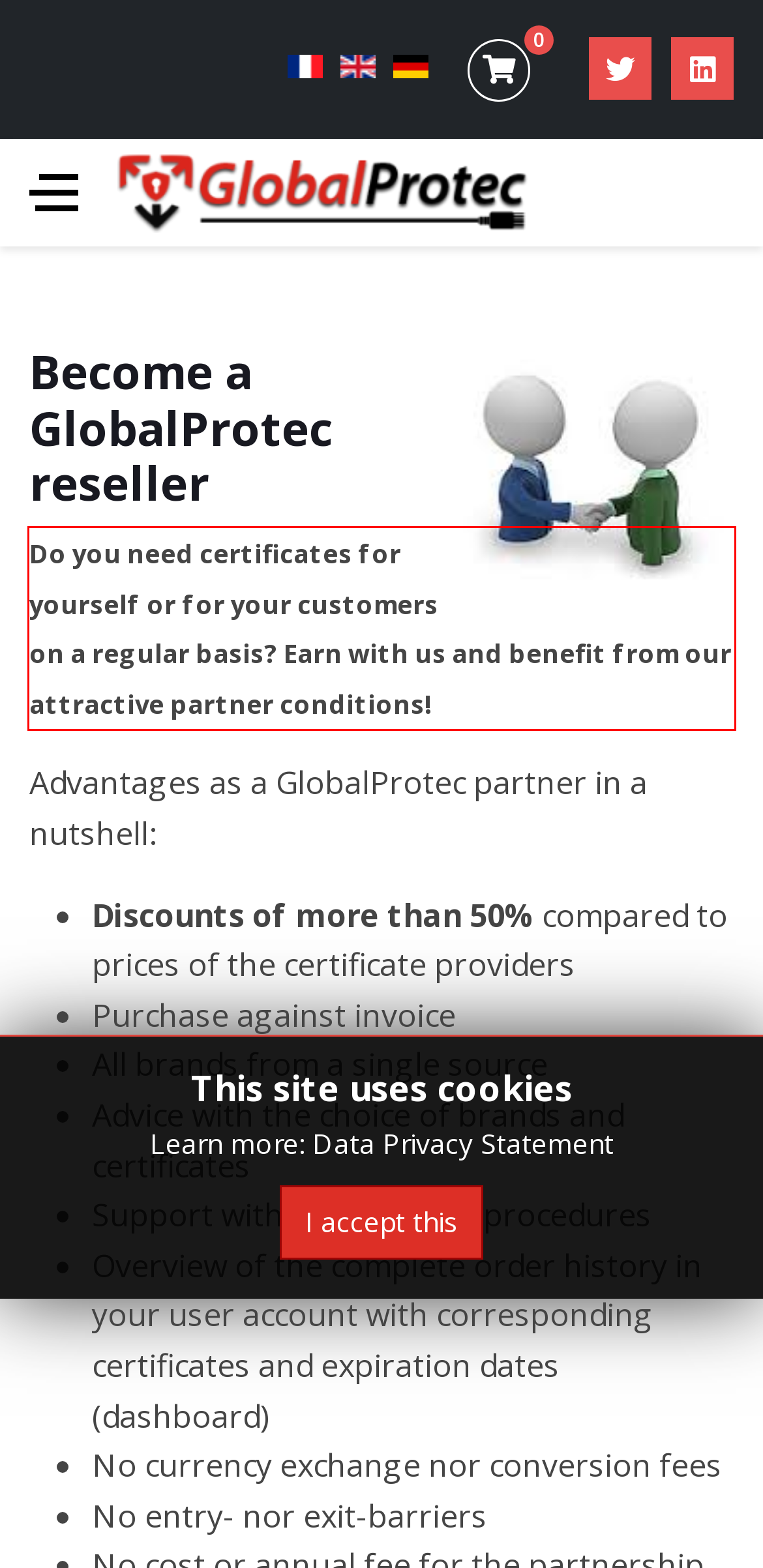Review the webpage screenshot provided, and perform OCR to extract the text from the red bounding box.

Do you need certificates for yourself or for your customers on a regular basis? Earn with us and benefit from our attractive partner conditions!